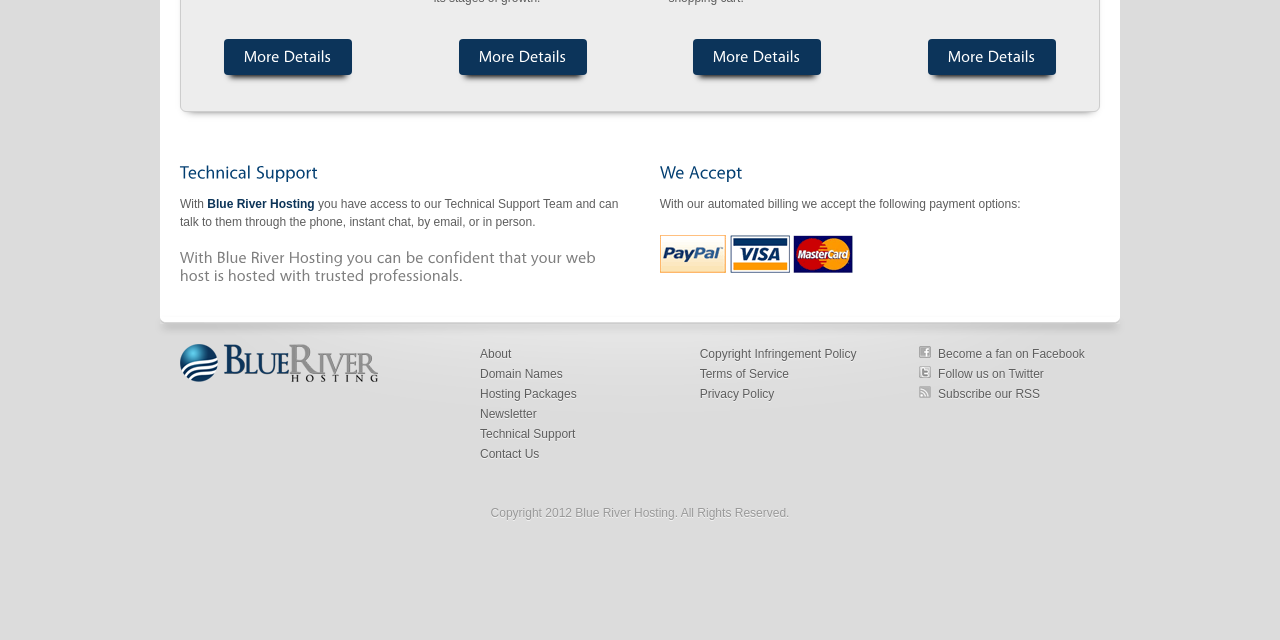Identify the bounding box coordinates for the UI element described as: "About". The coordinates should be provided as four floats between 0 and 1: [left, top, right, bottom].

[0.375, 0.541, 0.399, 0.563]